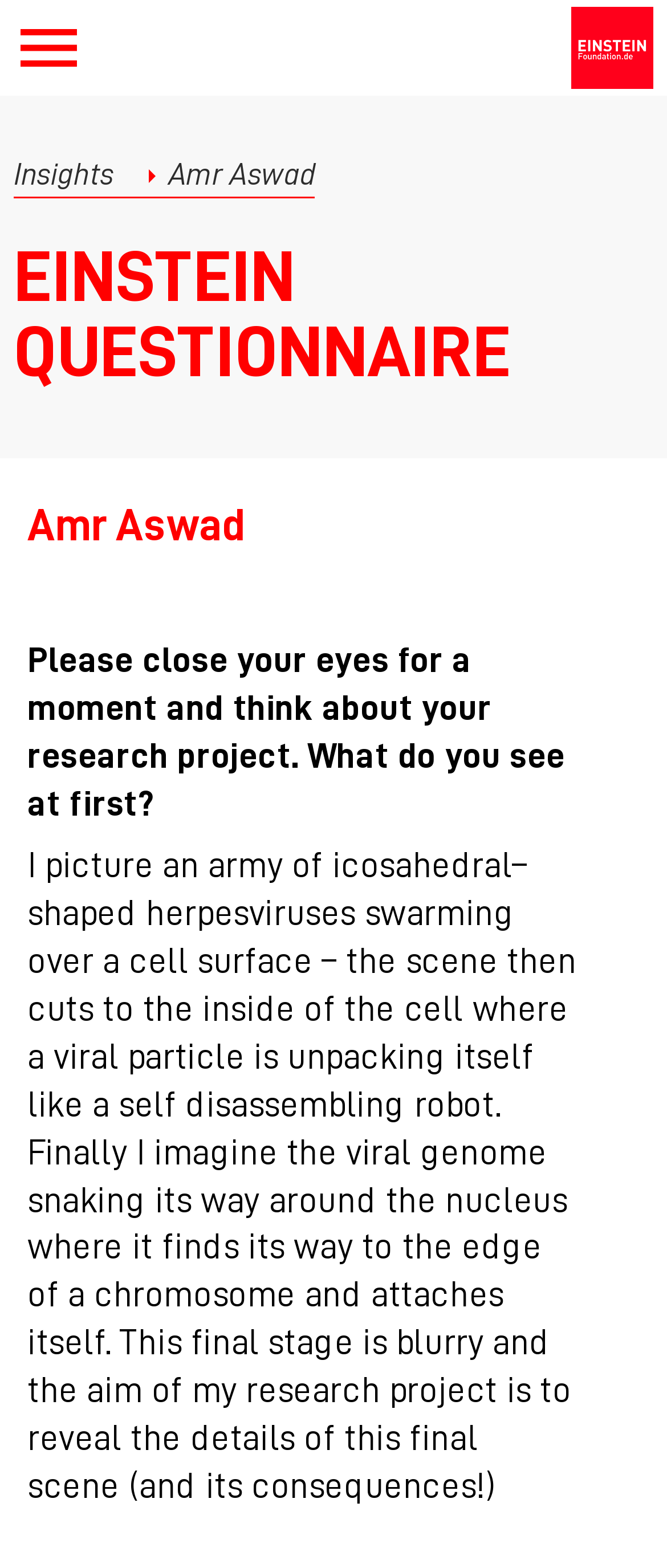What is the shape of the herpesviruses?
Please look at the screenshot and answer using one word or phrase.

Icosahedral